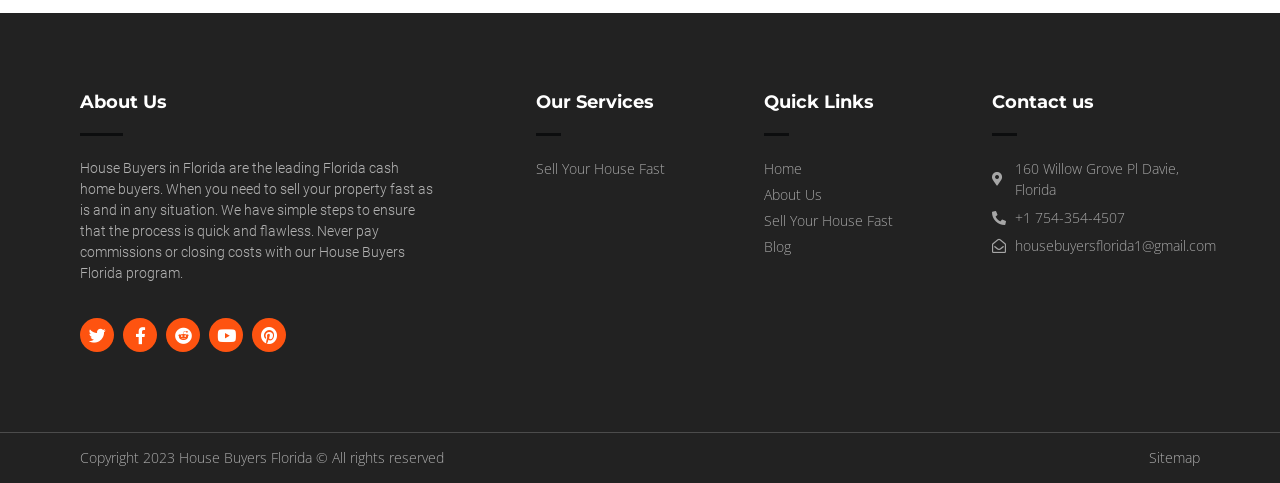What is the phone number of the company?
Using the image as a reference, answer the question in detail.

The phone number of the company is provided in the 'Contact us' section, along with the address and email.